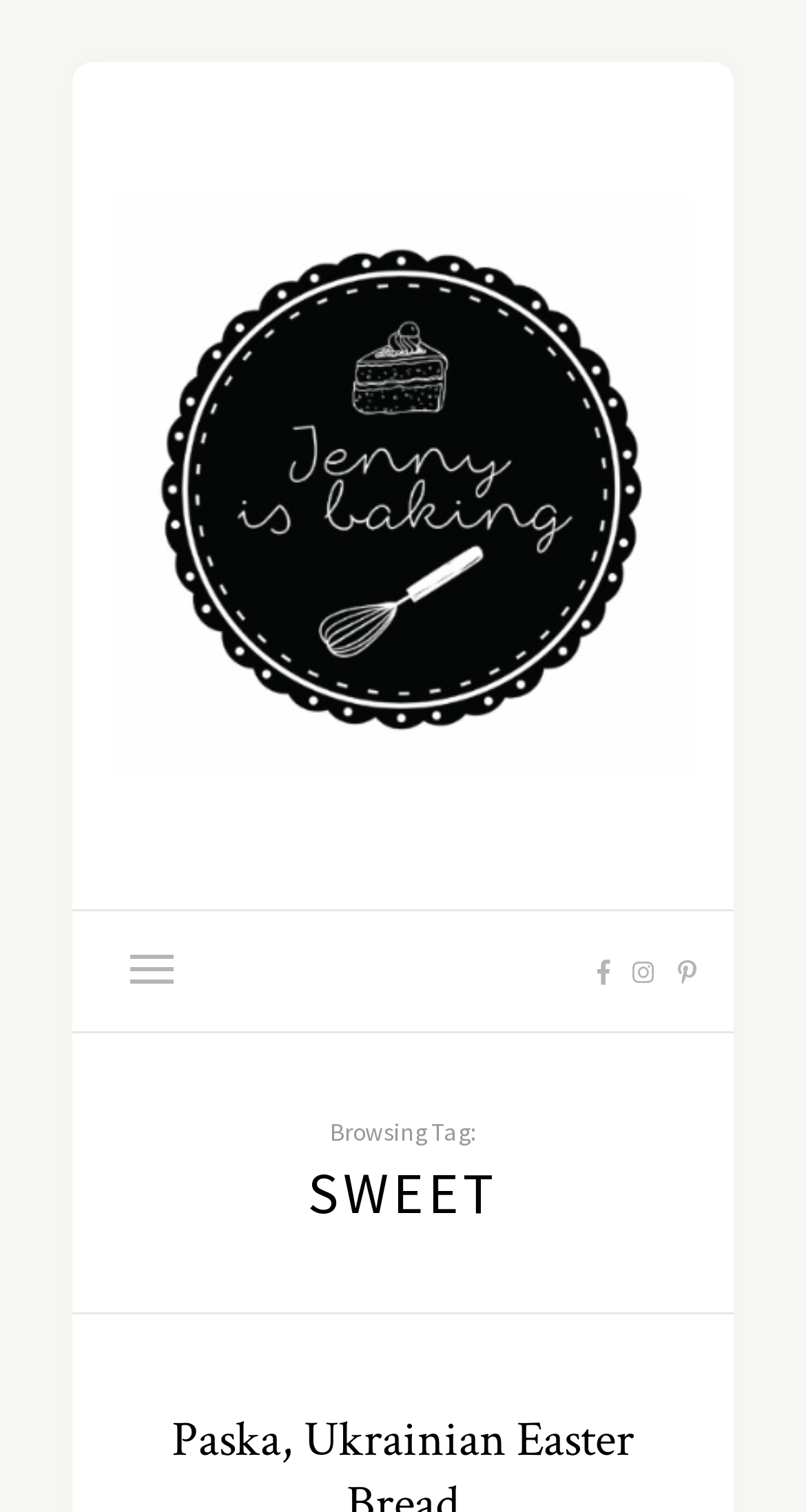Please reply with a single word or brief phrase to the question: 
Are there any menu options available?

Yes